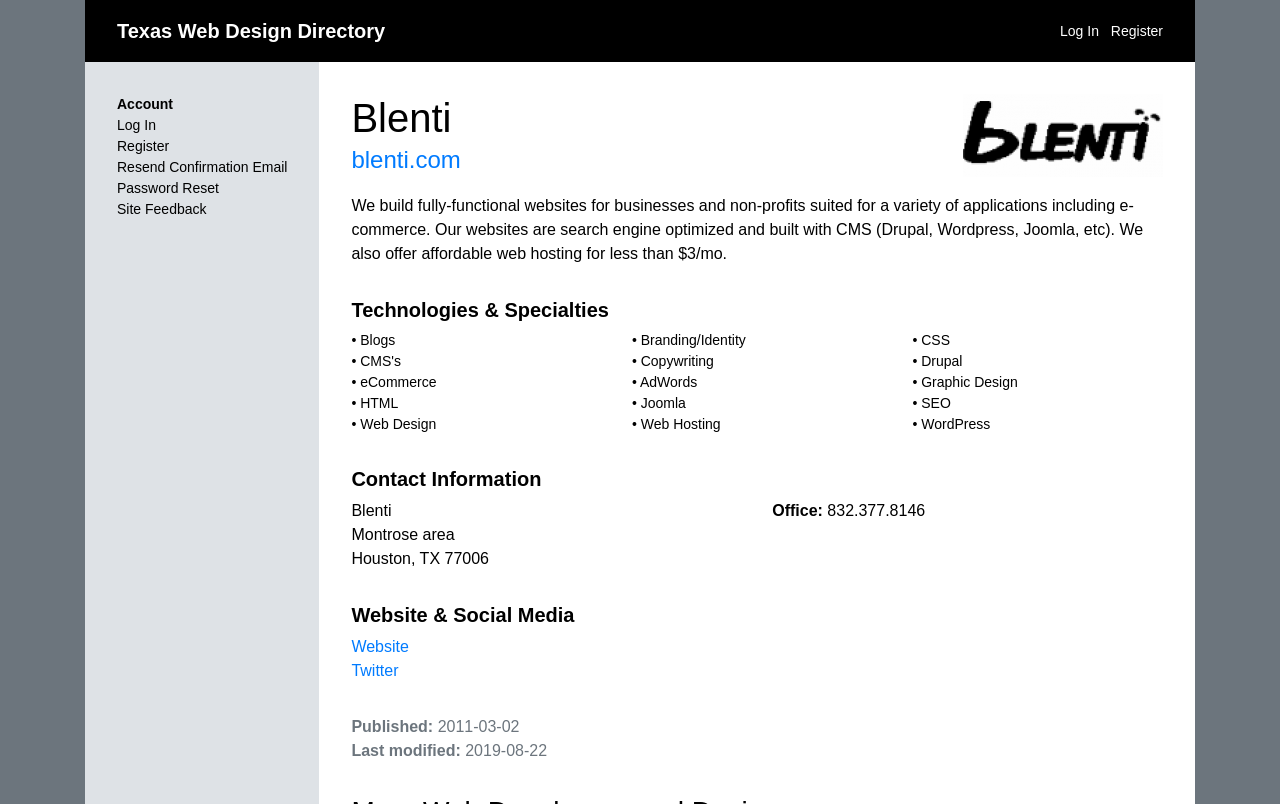Please specify the coordinates of the bounding box for the element that should be clicked to carry out this instruction: "Visit the 'Atomic Digest' page". The coordinates must be four float numbers between 0 and 1, formatted as [left, top, right, bottom].

None